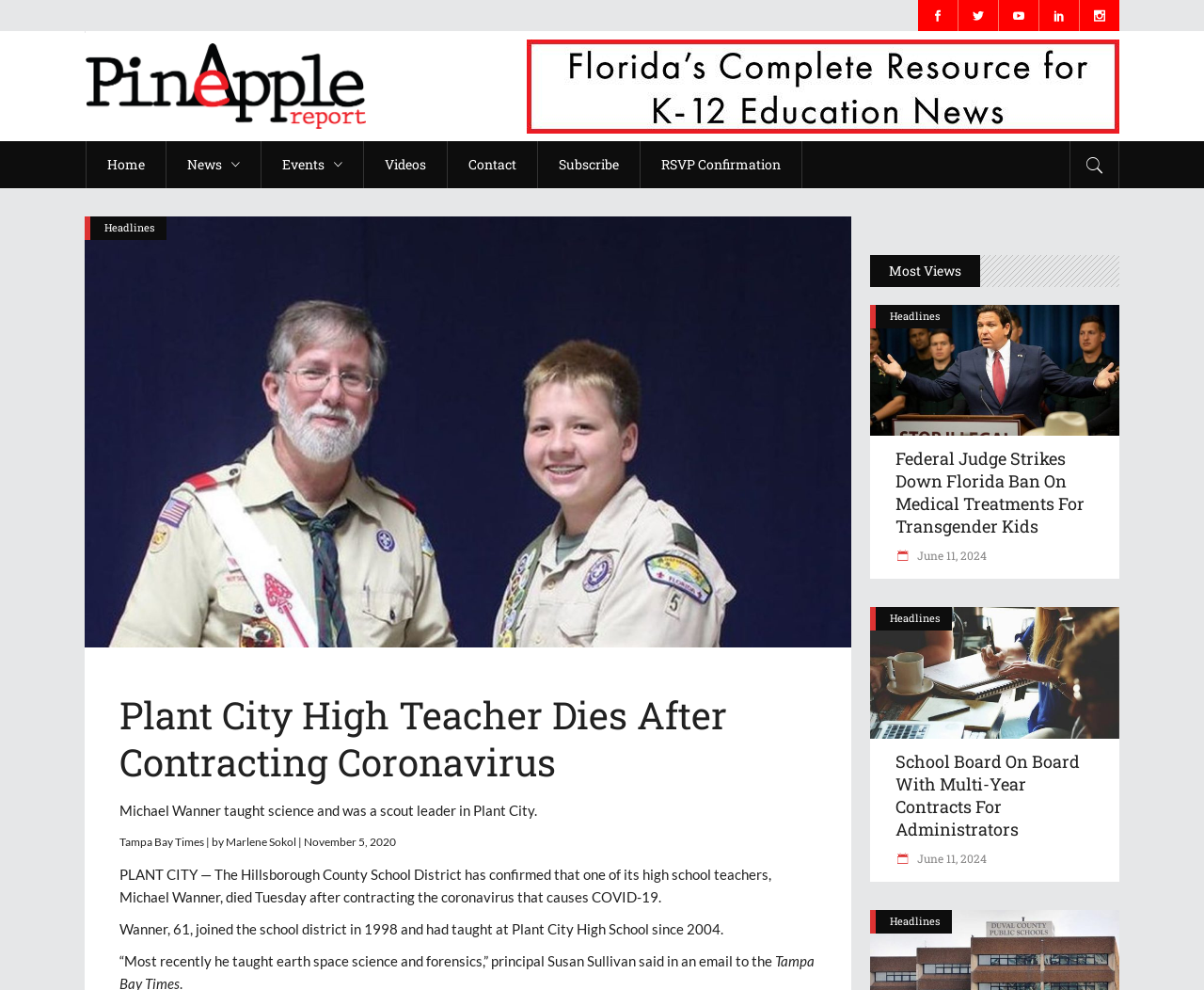Refer to the element description June 11, 2024 and identify the corresponding bounding box in the screenshot. Format the coordinates as (top-left x, top-left y, bottom-right x, bottom-right y) with values in the range of 0 to 1.

[0.744, 0.859, 0.82, 0.874]